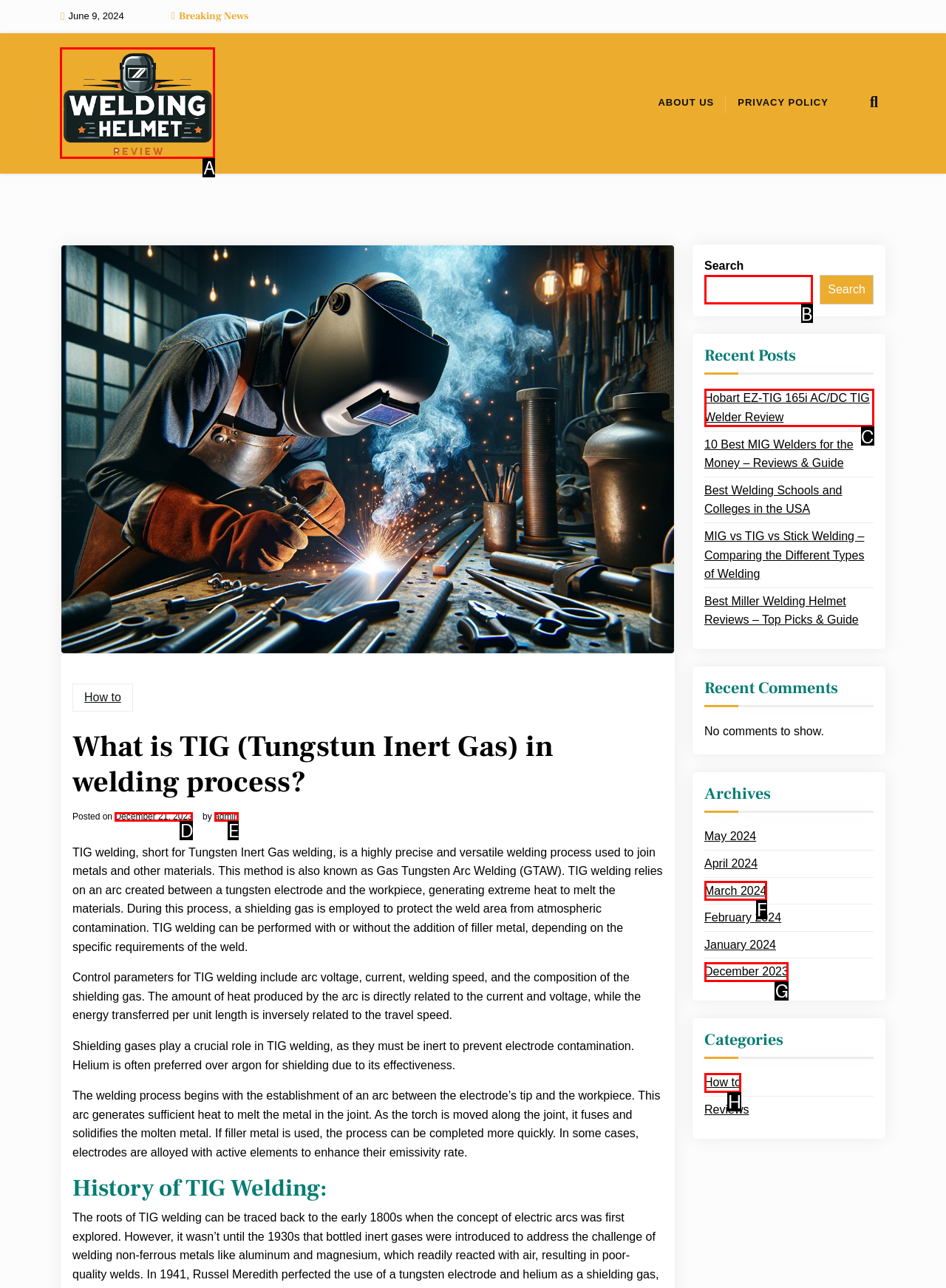Which option should be clicked to complete this task: Check price of Bridge Quartz Crystal Specimen ~84mm
Reply with the letter of the correct choice from the given choices.

None